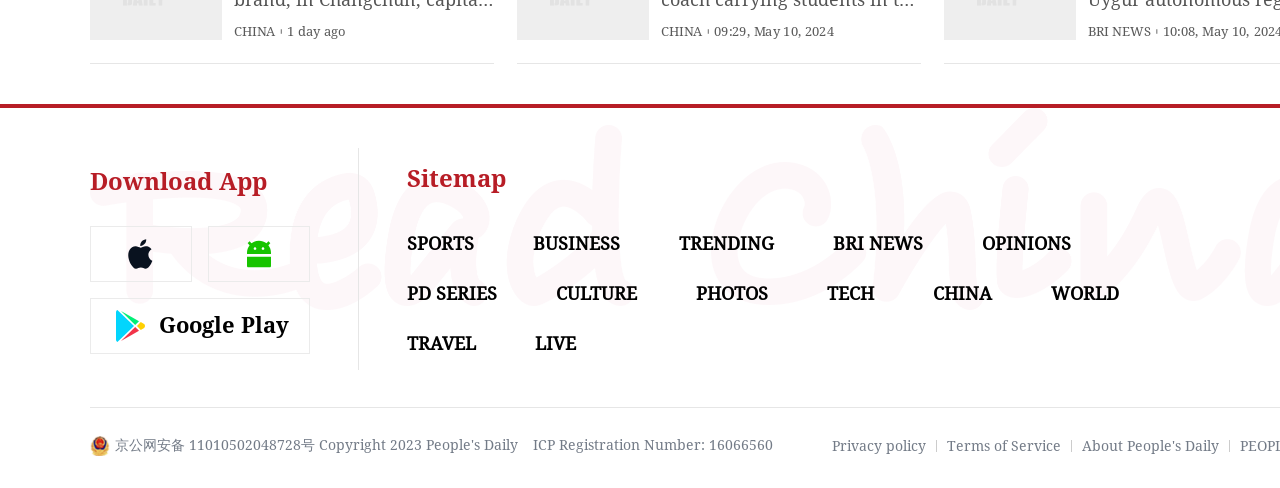Refer to the screenshot and give an in-depth answer to this question: What is the position of the 'Download App' button?

The 'Download App' button is located at the top-left of the webpage, with a bounding box coordinate of [0.07, 0.345, 0.209, 0.402].